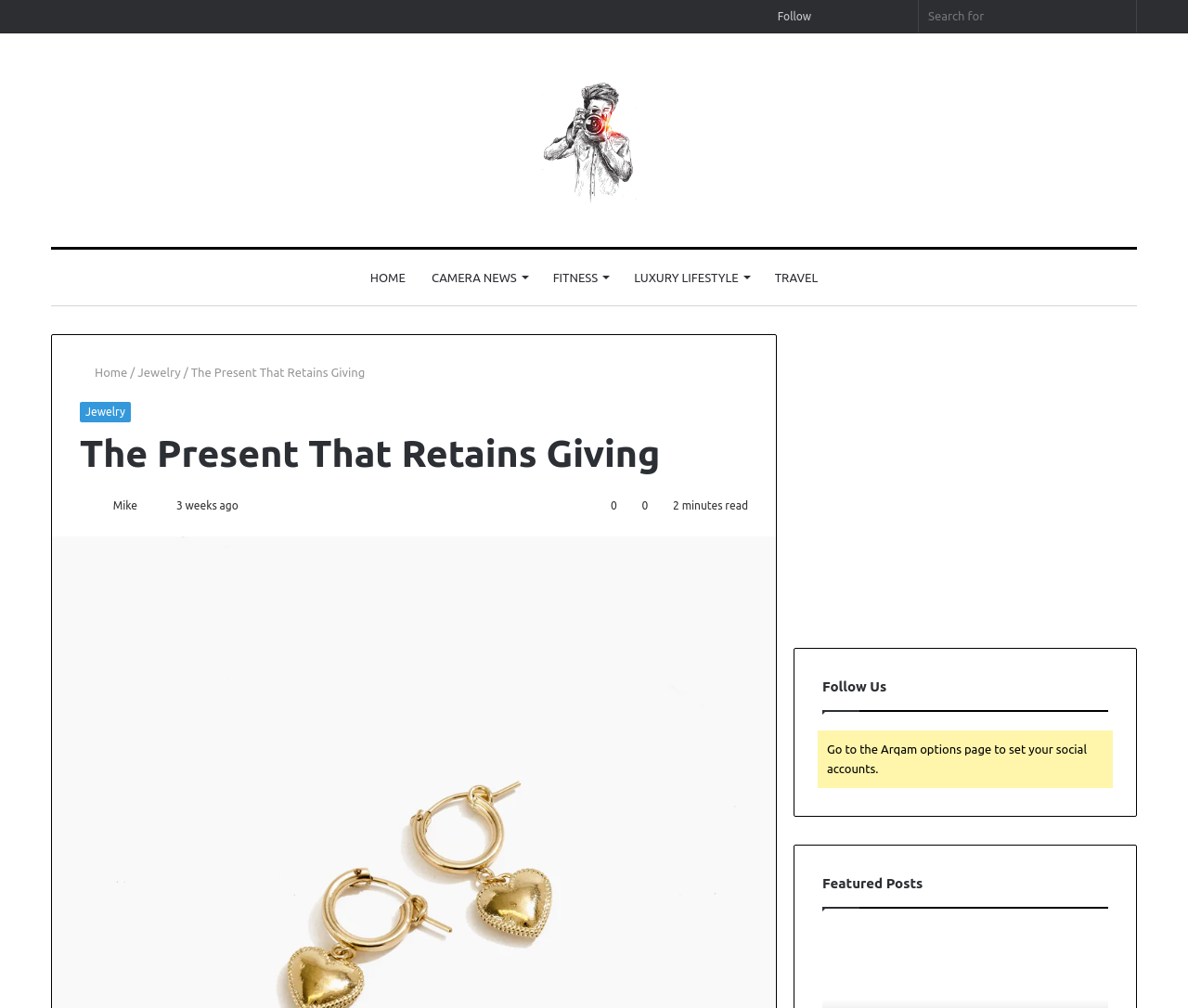Look at the image and give a detailed response to the following question: What is the category of the article?

I found a link element with the text 'Jewelry' and a static text element with the same text, indicating that the article is related to the category of Jewelry.